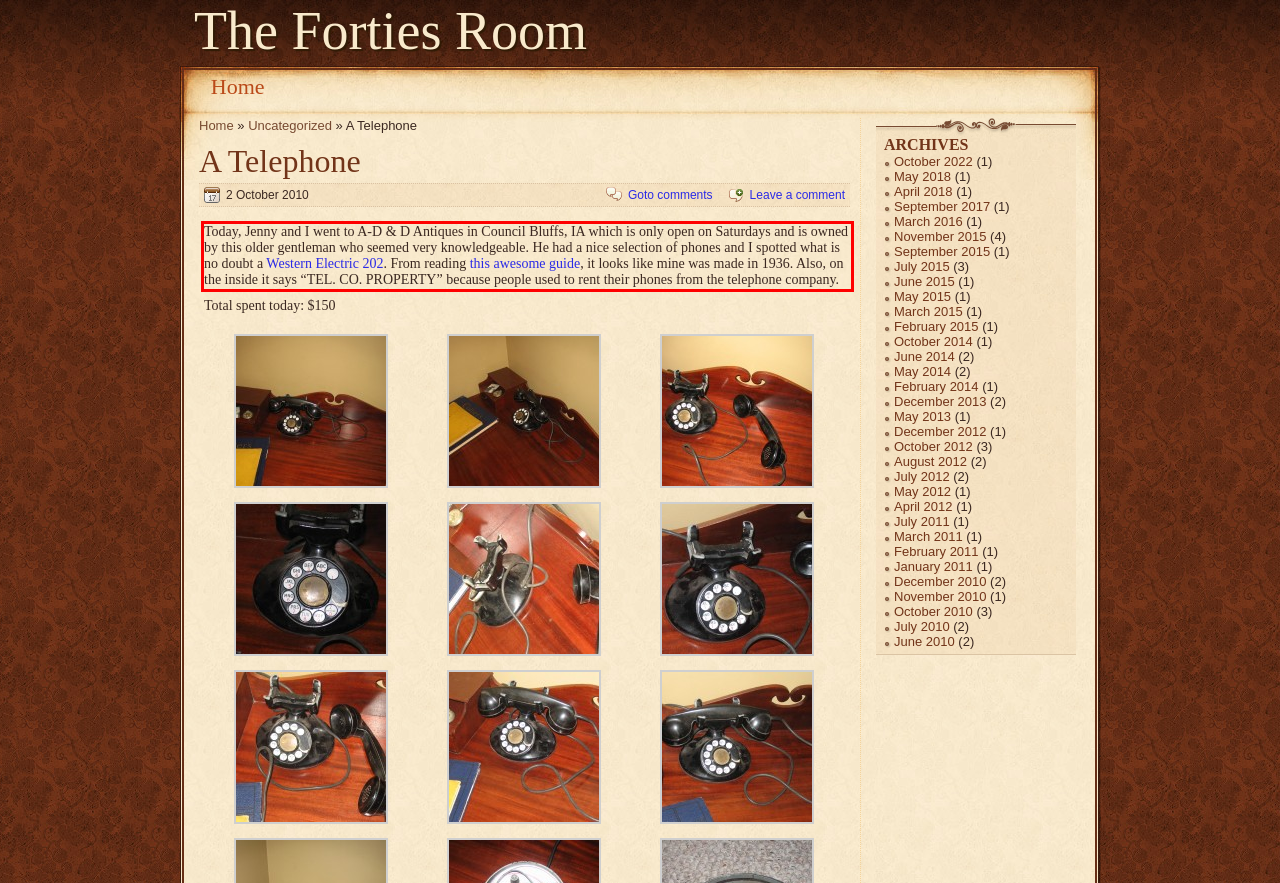Please look at the screenshot provided and find the red bounding box. Extract the text content contained within this bounding box.

Today, Jenny and I went to A-D & D Antiques in Council Bluffs, IA which is only open on Saturdays and is owned by this older gentleman who seemed very knowledgeable. He had a nice selection of phones and I spotted what is no doubt a Western Electric 202. From reading this awesome guide, it looks like mine was made in 1936. Also, on the inside it says “TEL. CO. PROPERTY” because people used to rent their phones from the telephone company.